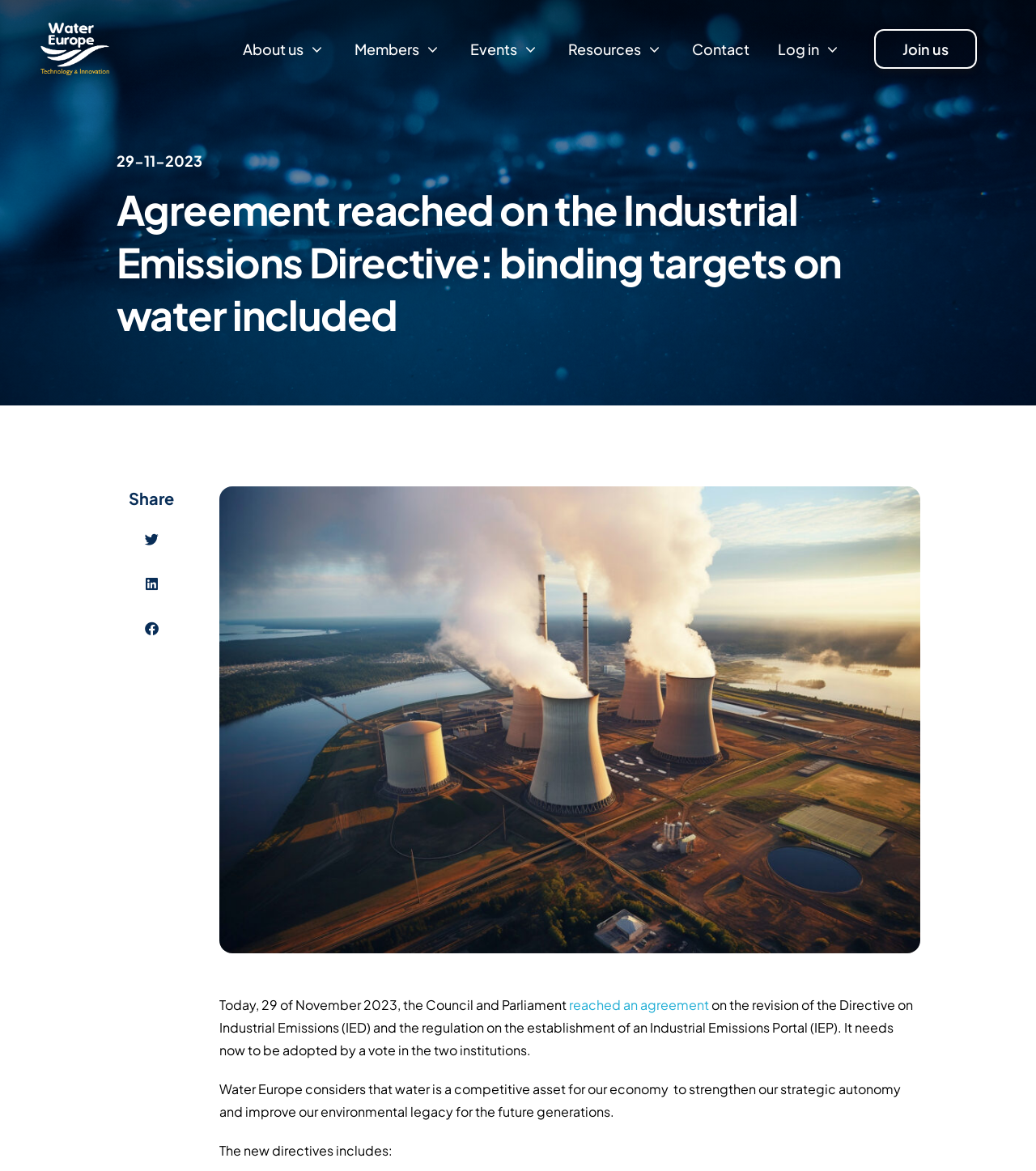Describe all the key features of the webpage in detail.

The webpage is about an agreement reached on the Industrial Emissions Directive, specifically focusing on binding targets on water. At the top left, there is a link to the homepage. Below it, there are five links to different sections: "About us", "Members", "Events", "Resources", and "Contact", each with a dropdown menu. To the right of these links, there is a "Log in" link with a dropdown menu, followed by a "Join us" link.

On the top right, there is a time element displaying the current date, "29-11-2023". Below it, there is a heading that reads "Agreement reached on the Industrial Emissions Directive: binding targets on water included". 

To the right of the heading, there is a "Share" text, accompanied by three buttons to share the content on Twitter, LinkedIn, and Facebook. Below the heading, there is a paragraph of text that summarizes the agreement reached on the revision of the Directive on Industrial Emissions and the regulation on the establishment of an Industrial Emissions Portal. 

The text continues to explain Water Europe's consideration of water as a competitive asset for the economy and its importance for future generations. Finally, there is a list introduced by the text "The new directives includes:", although the list items are not provided.